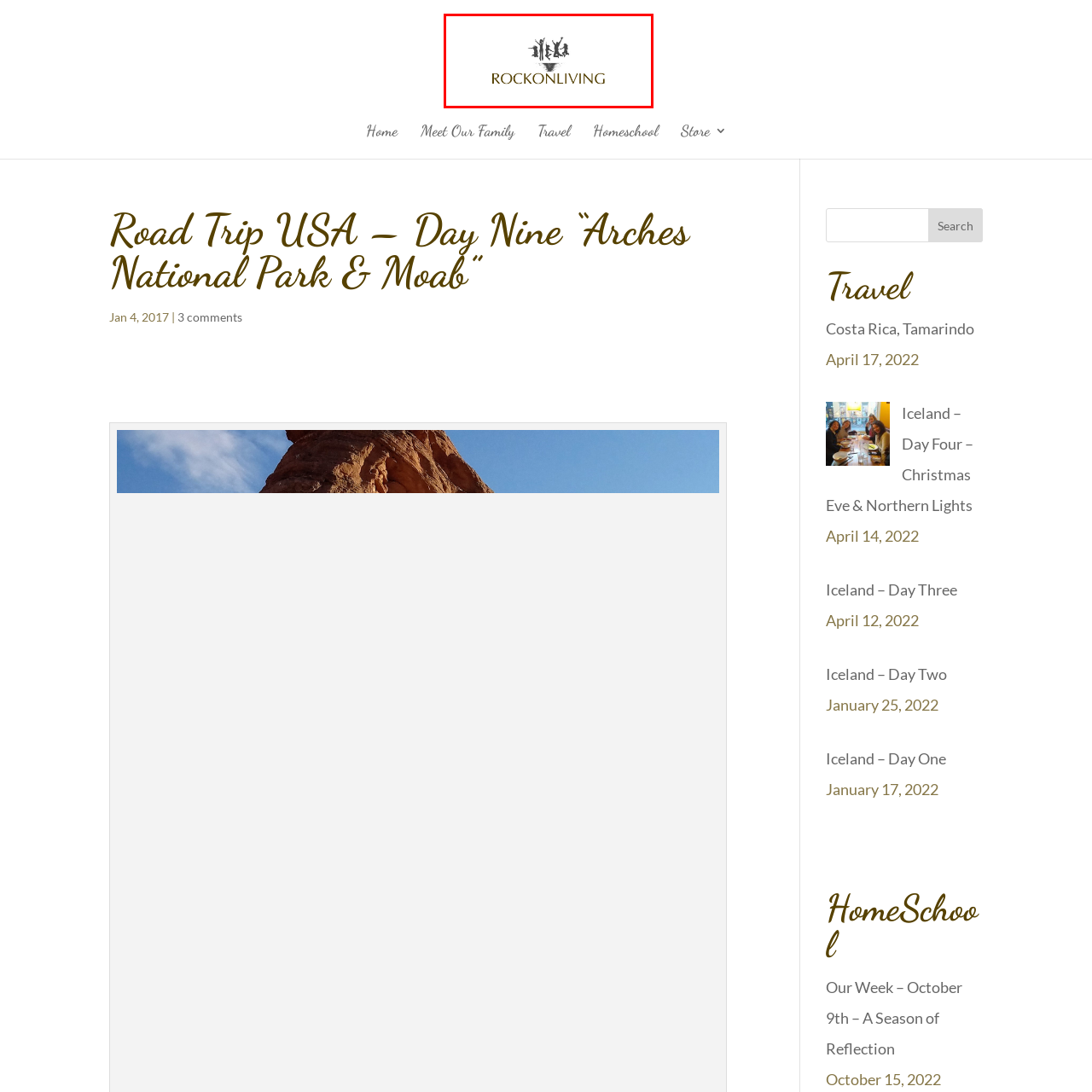Observe the content inside the red rectangle and respond to the question with one word or phrase: 
What is the theme of the blog post associated with the image?

Travel and outdoor adventures